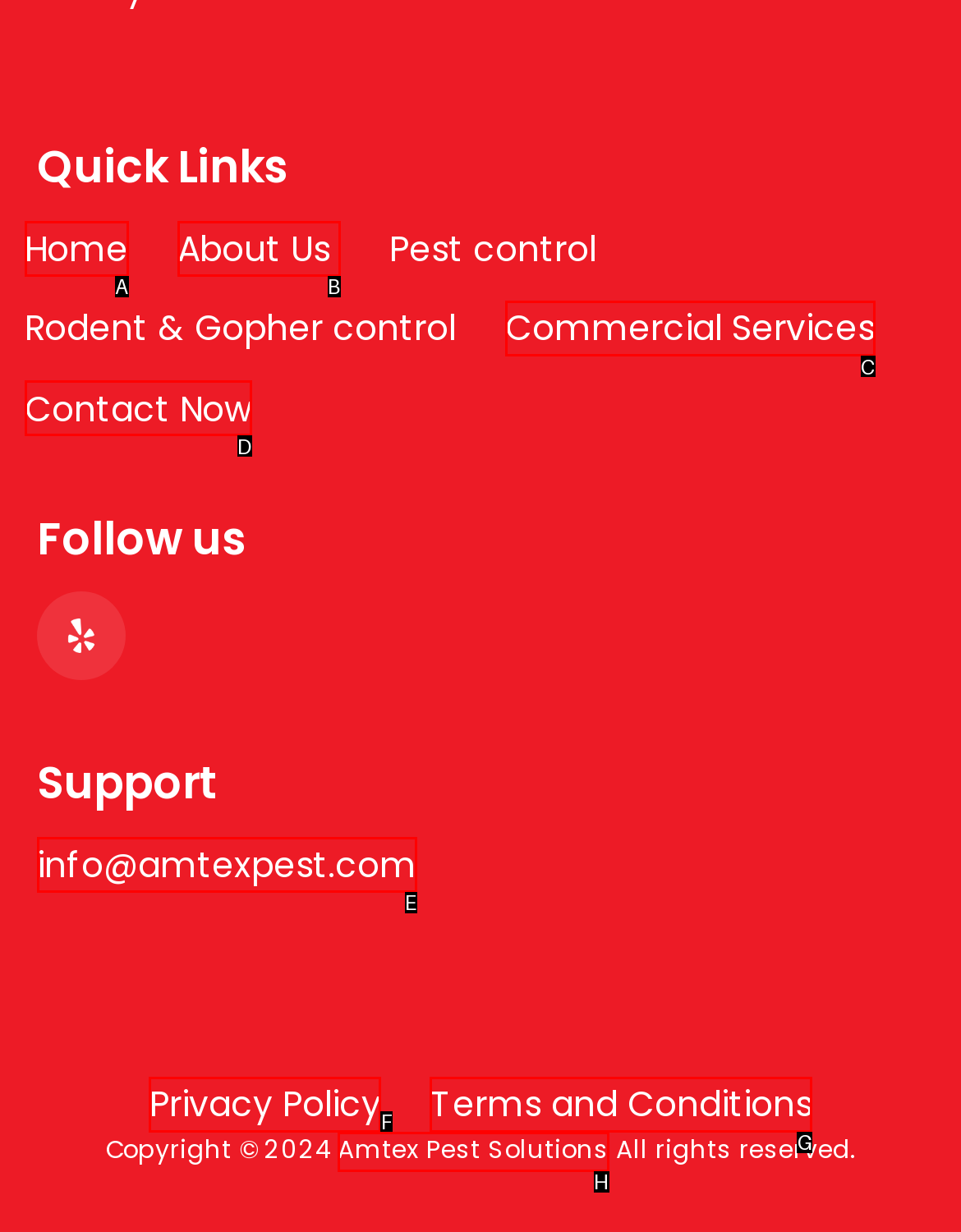From the choices provided, which HTML element best fits the description: About Us? Answer with the appropriate letter.

B